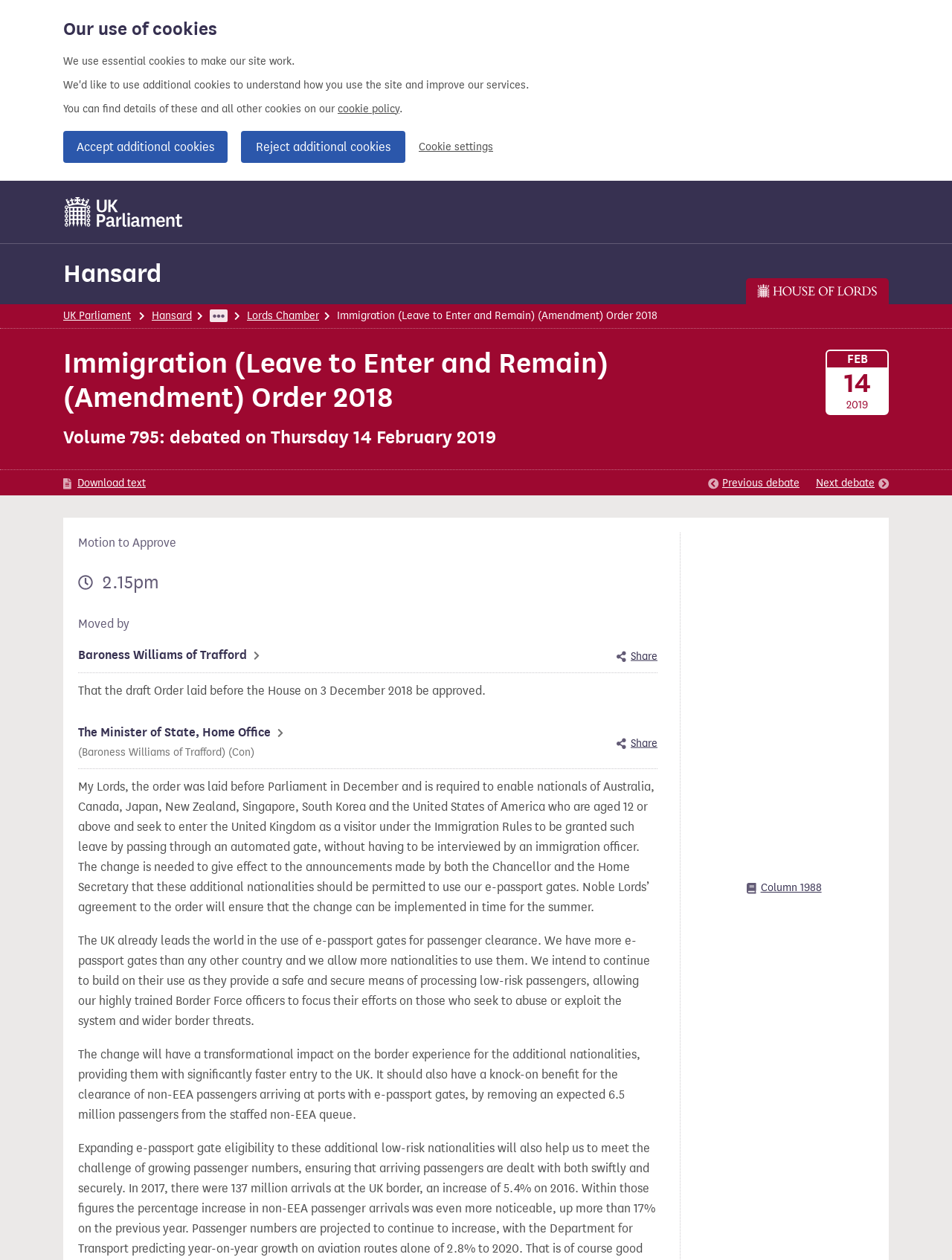Determine the bounding box for the UI element described here: "Baroness Williams of Trafford".

[0.082, 0.513, 0.273, 0.528]